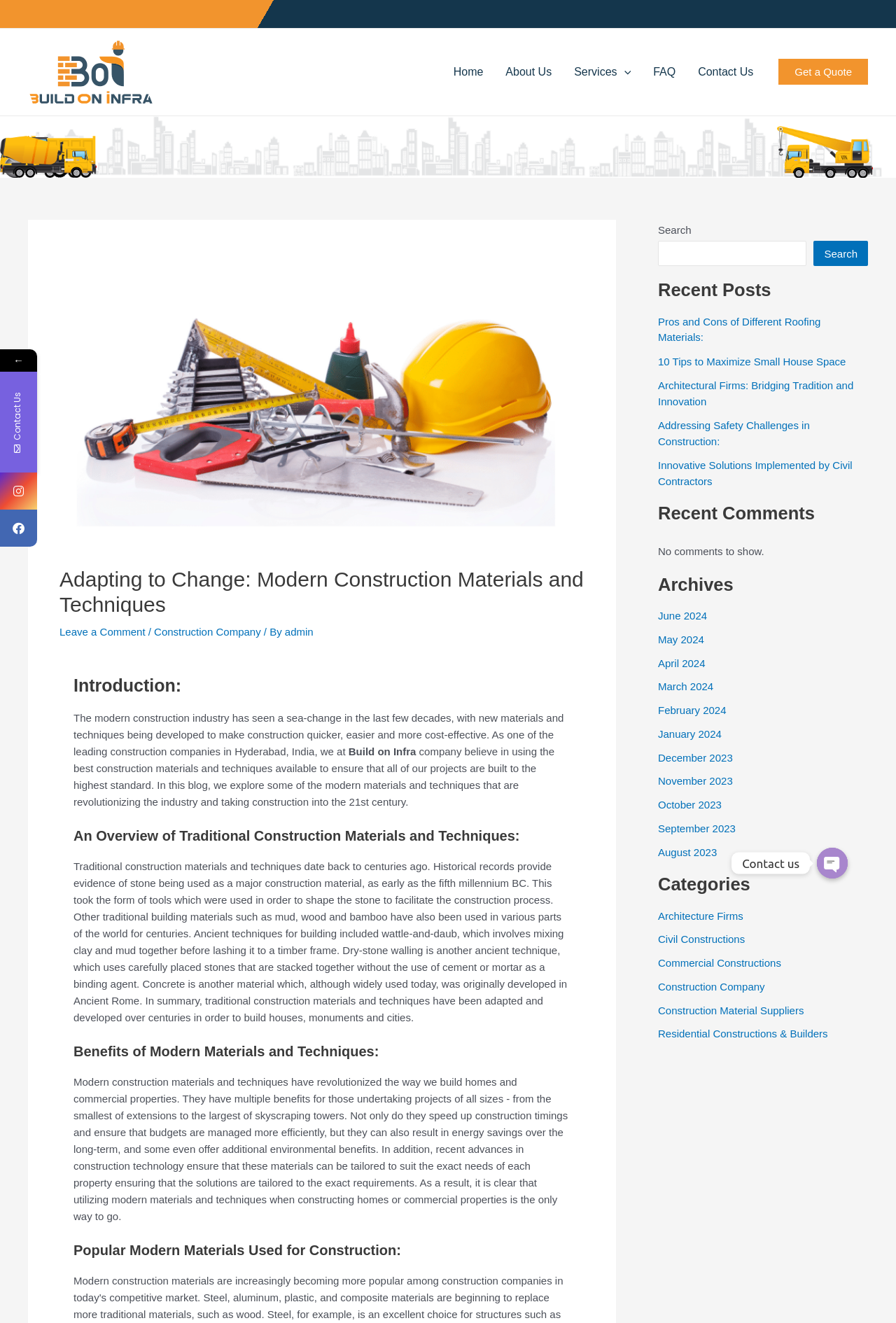Please answer the following question using a single word or phrase: 
What is the category of the blog post 'Pros and Cons of Different Roofing Materials:'?

Architecture Firms